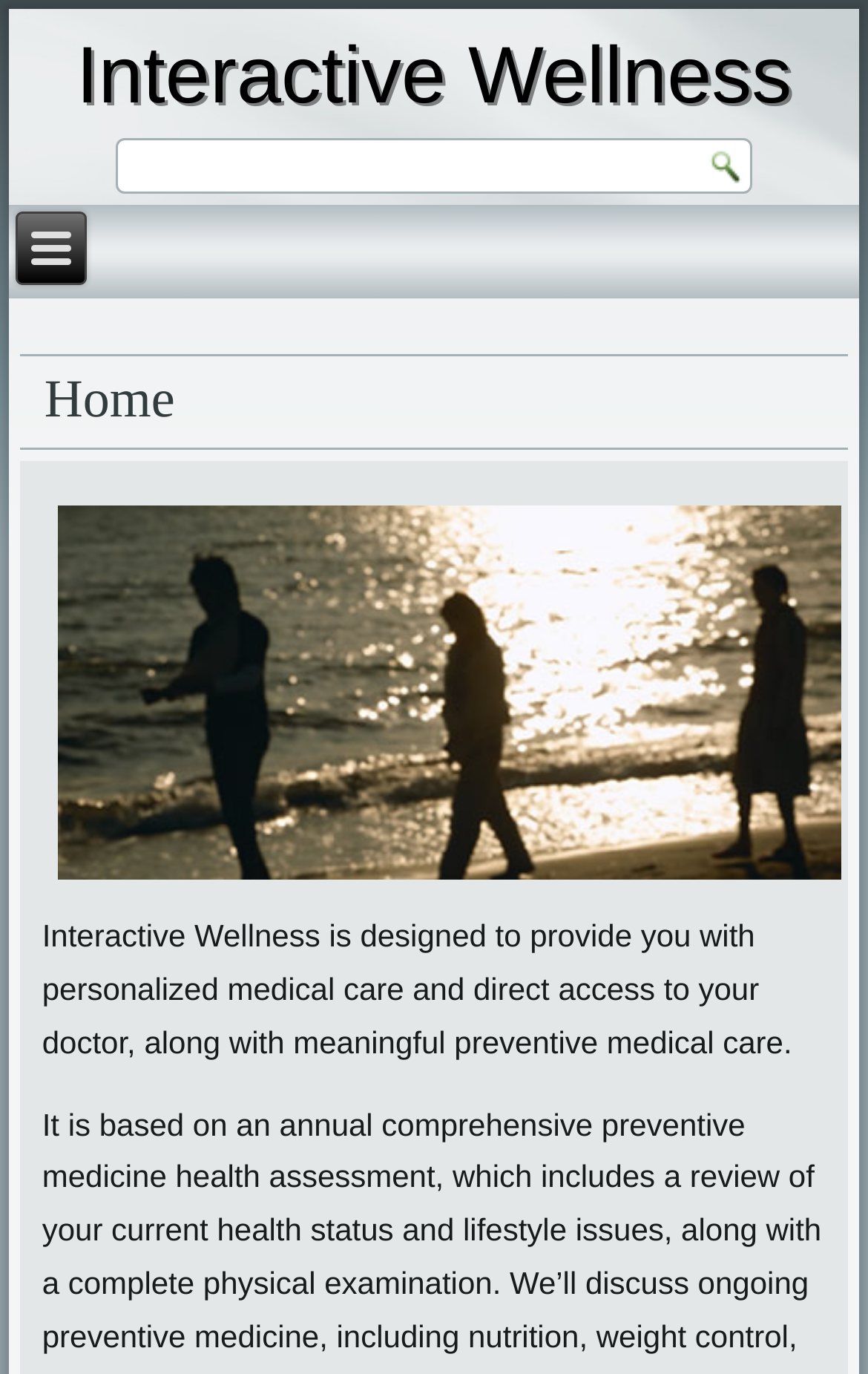With reference to the screenshot, provide a detailed response to the question below:
What type of care is emphasized by Interactive Wellness?

The static text on the webpage highlights that Interactive Wellness is designed to provide users with meaningful preventive medical care, in addition to personalized medical care and direct access to their doctor.